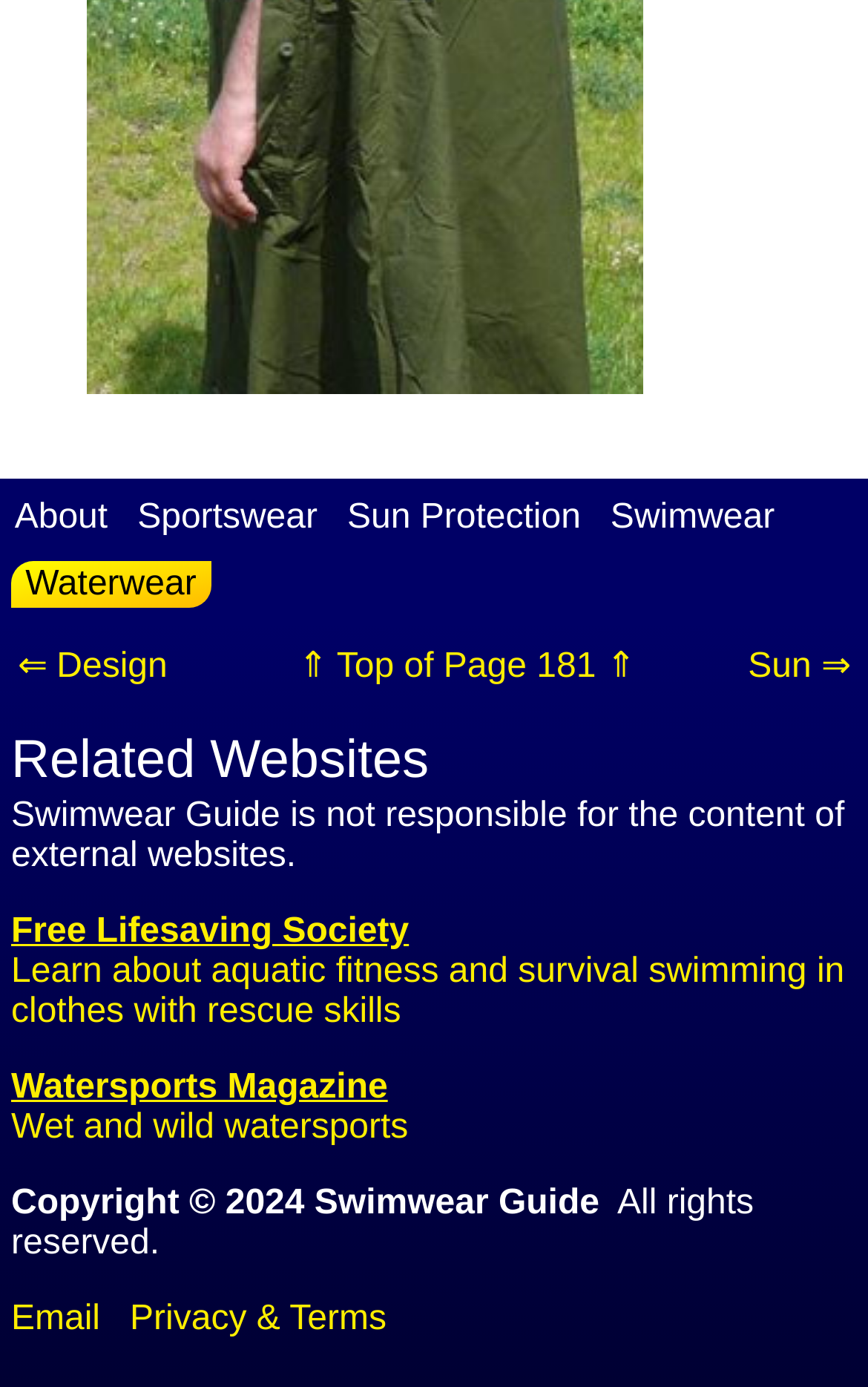What is the name of the magazine mentioned in the webpage?
Use the information from the image to give a detailed answer to the question.

The name of the magazine mentioned in the webpage is 'Watersports Magazine' because it is a link element with the OCR text 'Watersports Magazine Wet and wild watersports' and it is likely to be a magazine name.